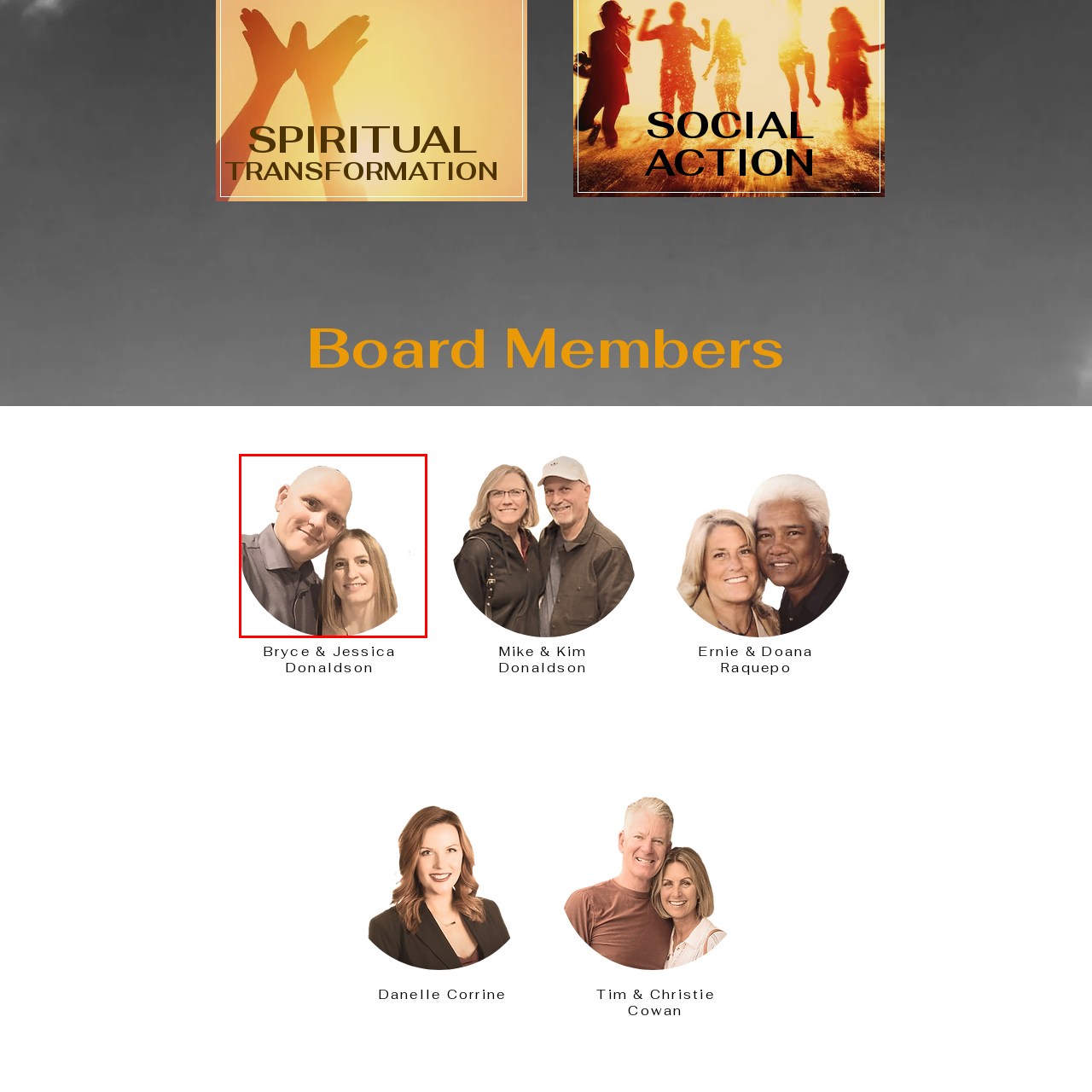Give an in-depth description of the scene depicted in the red-outlined box.

The image features a warm and friendly portrait of a couple, Bryce and Jessica Donaldson. They are smiling and posing closely together, showcasing their connection and happiness. Bryce, with a shaved head and dressed in a collared shirt, leans slightly towards Jessica, who has long, straight hair and is wearing a casual top. The background is subtly blurred, enhancing the focus on their joyful expressions. This image captures a moment of togetherness and reflects the supportive partnership they share in their ministry work, represented by their involvement in "Out of the Mire Ministries."